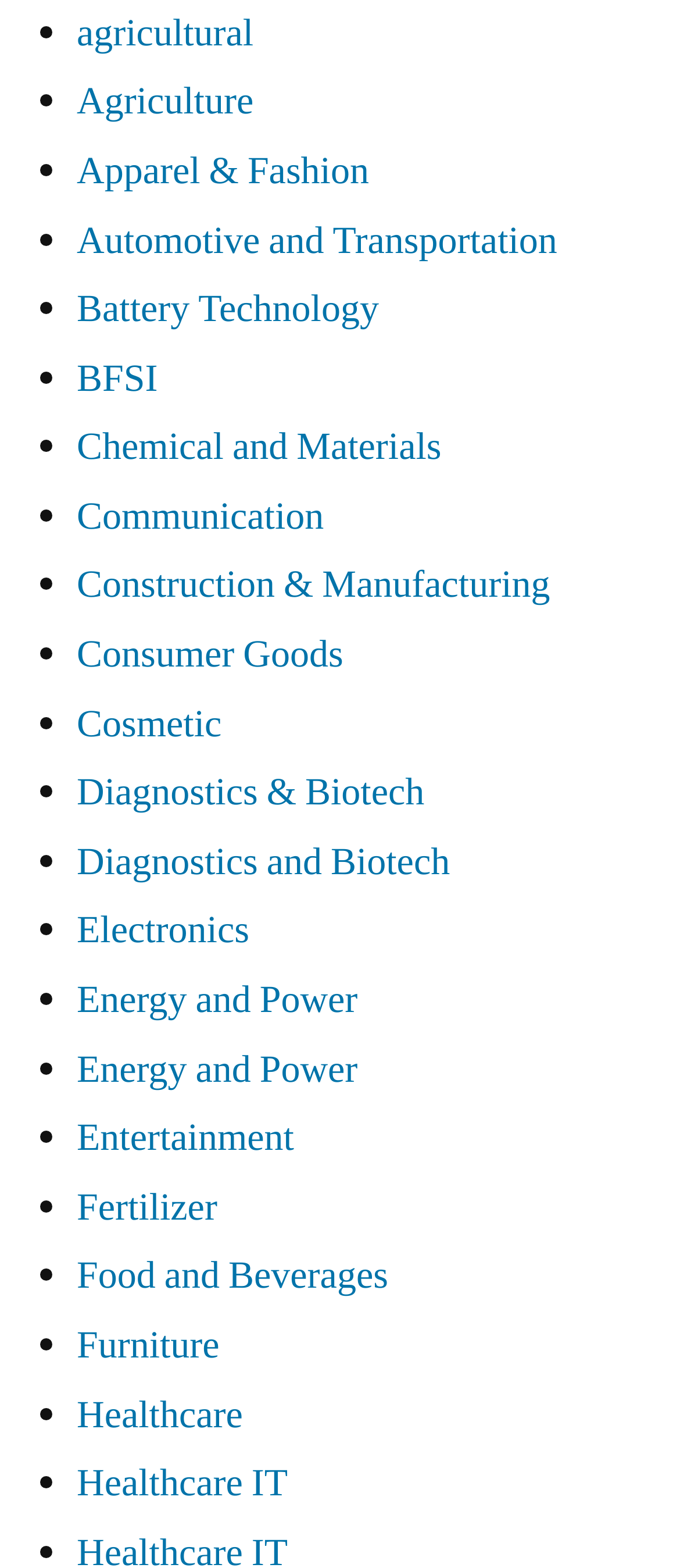Please determine the bounding box coordinates for the element that should be clicked to follow these instructions: "check Healthcare IT".

[0.113, 0.93, 0.423, 0.962]